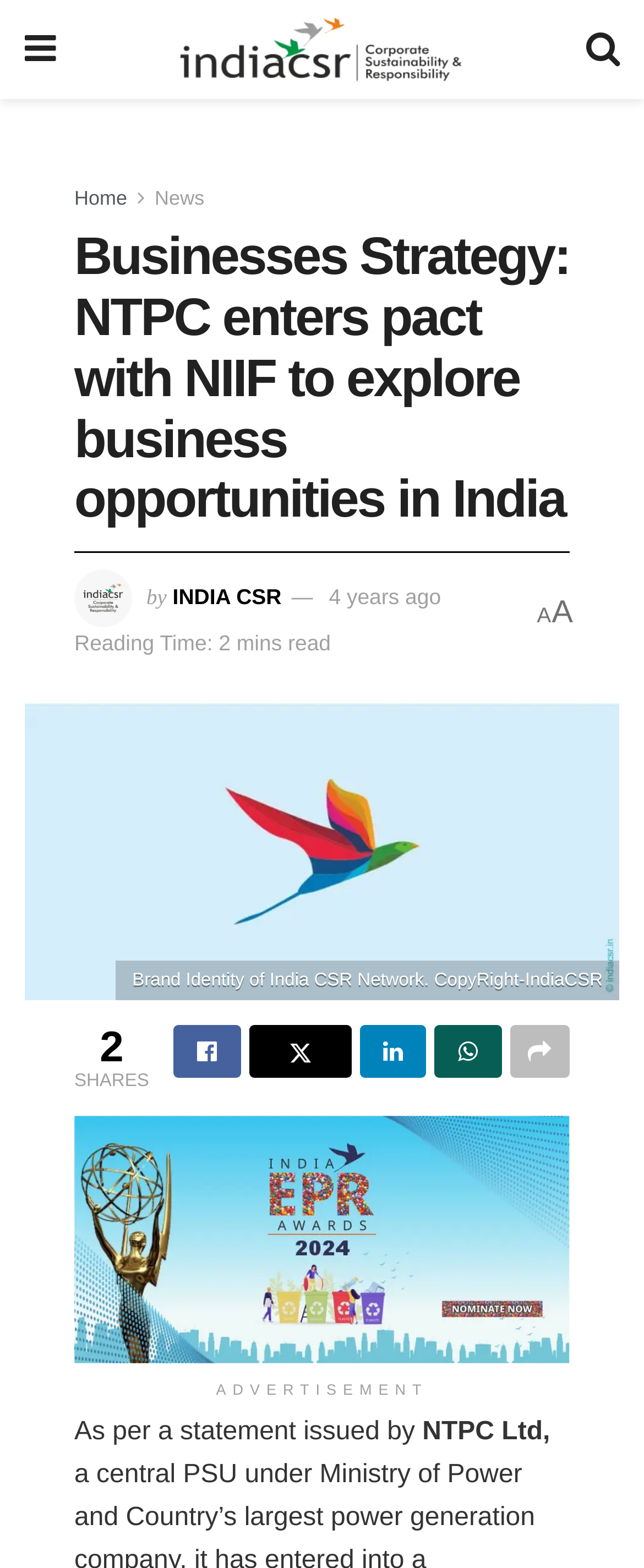Determine the bounding box coordinates of the clickable element to achieve the following action: 'Click the News link'. Provide the coordinates as four float values between 0 and 1, formatted as [left, top, right, bottom].

[0.24, 0.119, 0.317, 0.134]